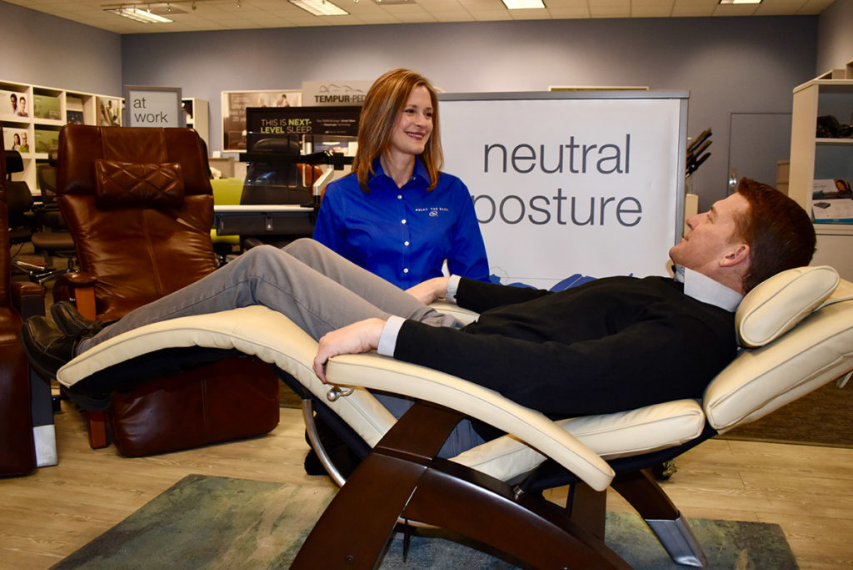Provide a comprehensive description of the image.

In a welcoming retail environment designed to promote health and wellness, a customer relaxes in a stylish reclining chair while engaged in conversation with a knowledgeable sales associate. The associate, wearing a blue shirt, smiles as she provides guidance on the benefits of proper ergonomics and posture, as indicated by the sign behind her that reads "neutral posture." The setting showcases a variety of ergonomic seating options, reflecting the brand's focus on improving quality of life through comfortable, supportive furniture. This image encapsulates the essence of the Relax The Back franchise, which aims to help individuals enhance their well-being through thoughtful investments in wellness products.